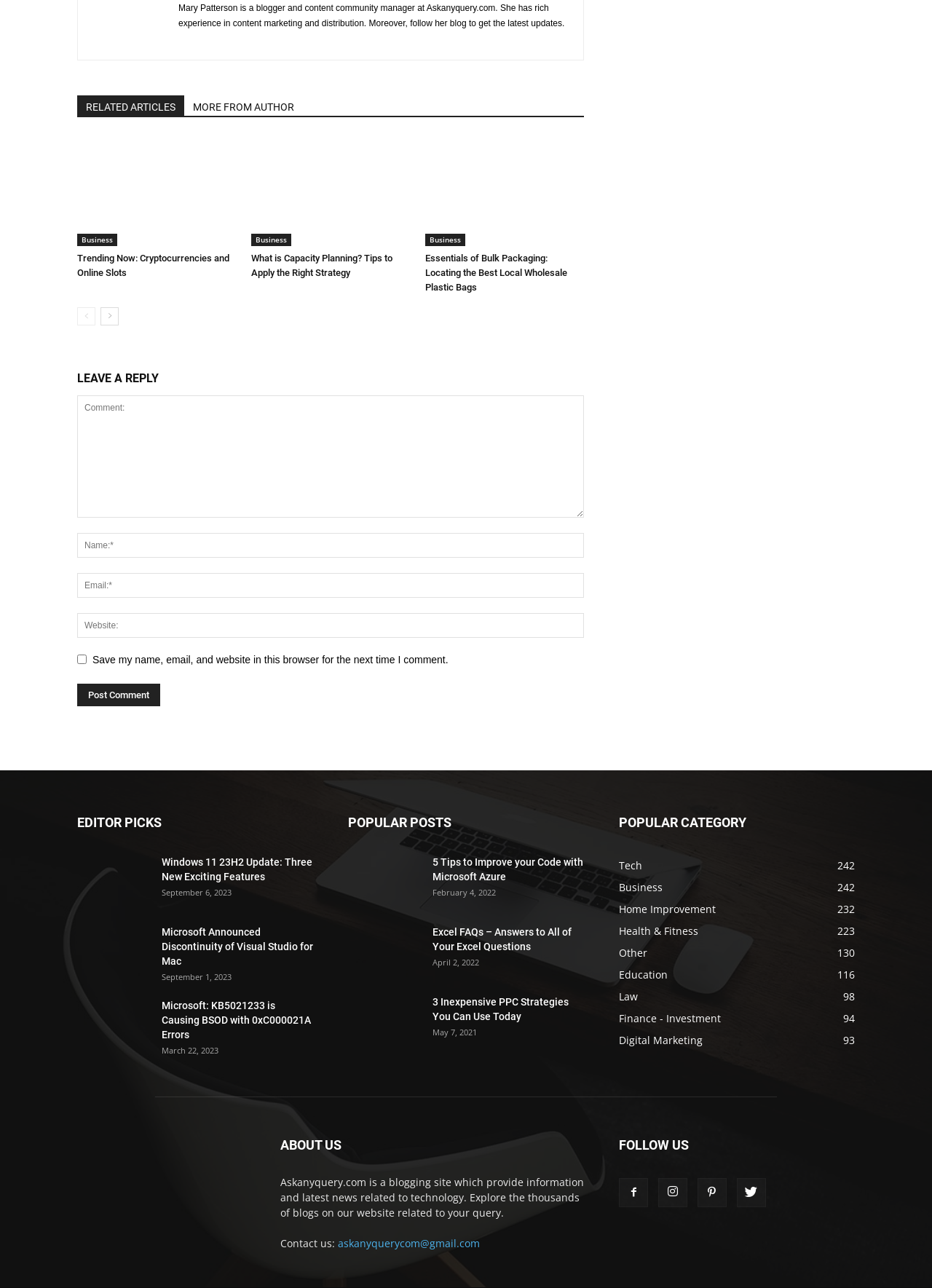Specify the bounding box coordinates of the element's area that should be clicked to execute the given instruction: "Click on the 'Business' category". The coordinates should be four float numbers between 0 and 1, i.e., [left, top, right, bottom].

[0.083, 0.181, 0.126, 0.191]